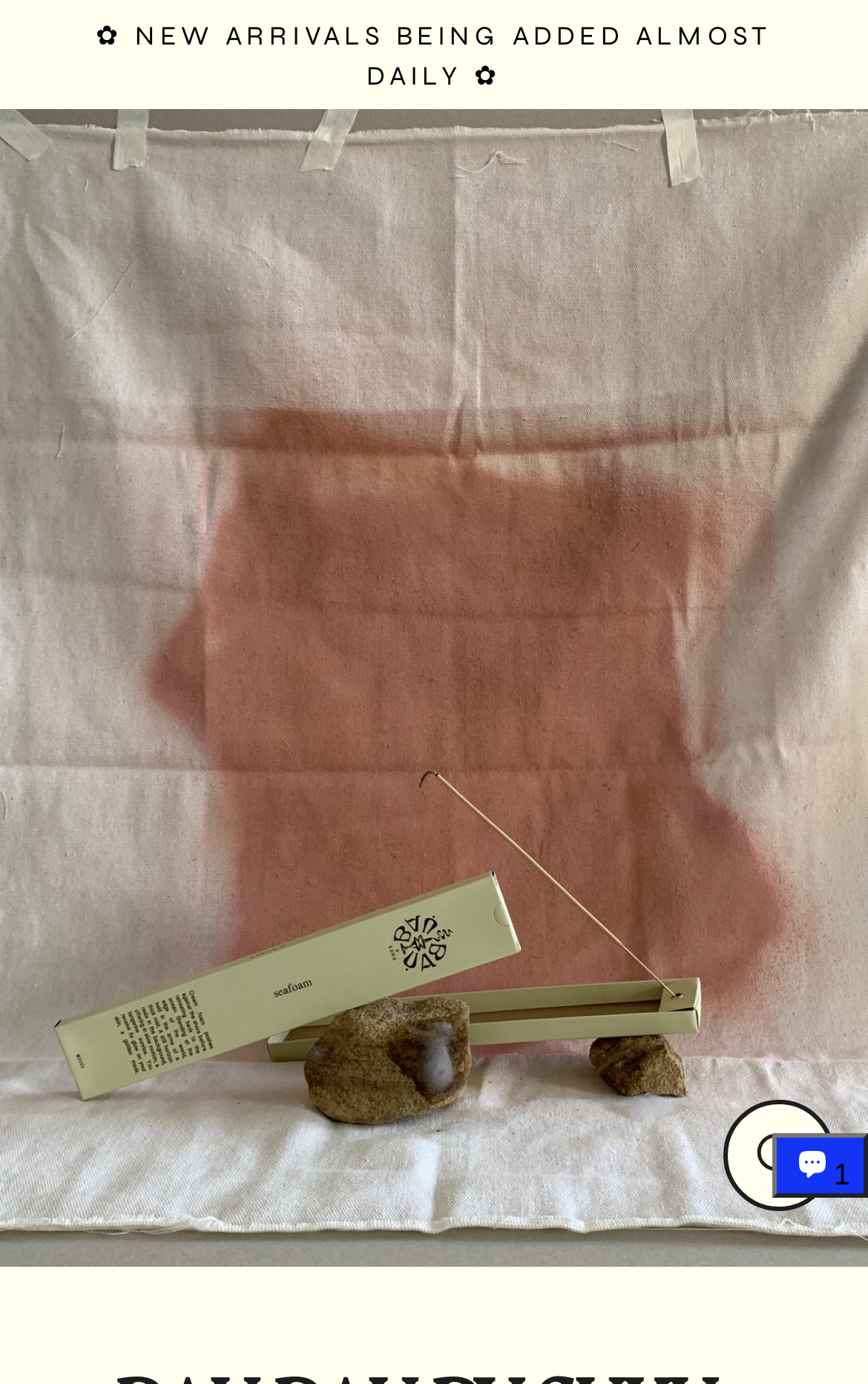Identify and provide the title of the webpage.

BAU BAU BY SUKU - SEAFOAM - INCENSE